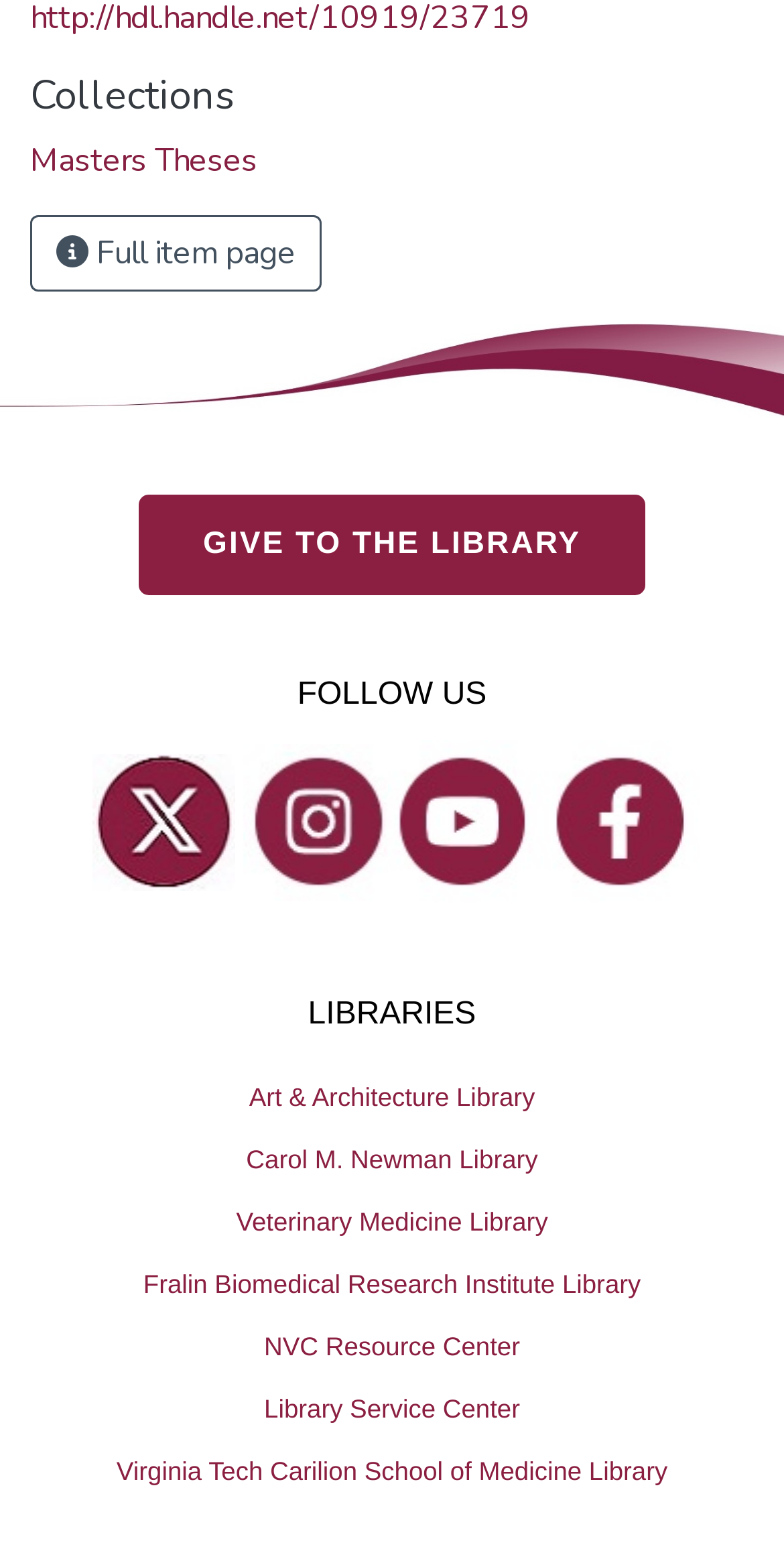Given the element description Twitter, specify the bounding box coordinates of the corresponding UI element in the format (top-left x, top-left y, bottom-right x, bottom-right y). All values must be between 0 and 1.

[0.145, 0.495, 0.273, 0.559]